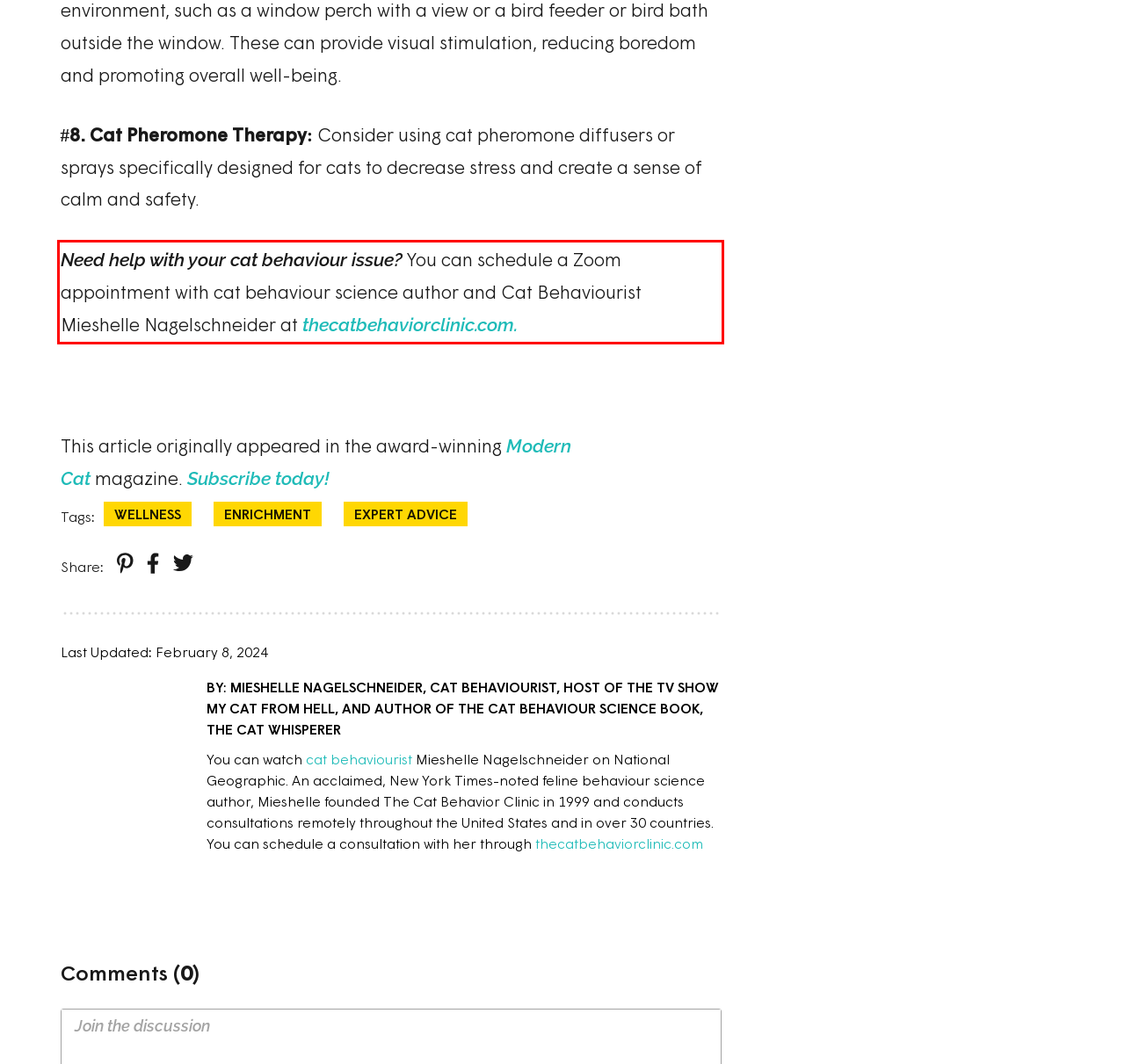Identify the red bounding box in the webpage screenshot and perform OCR to generate the text content enclosed.

Need help with your cat behaviour issue? You can schedule a Zoom appointment with cat behaviour science author and Cat Behaviourist Mieshelle Nagelschneider at thecatbehaviorclinic.com.